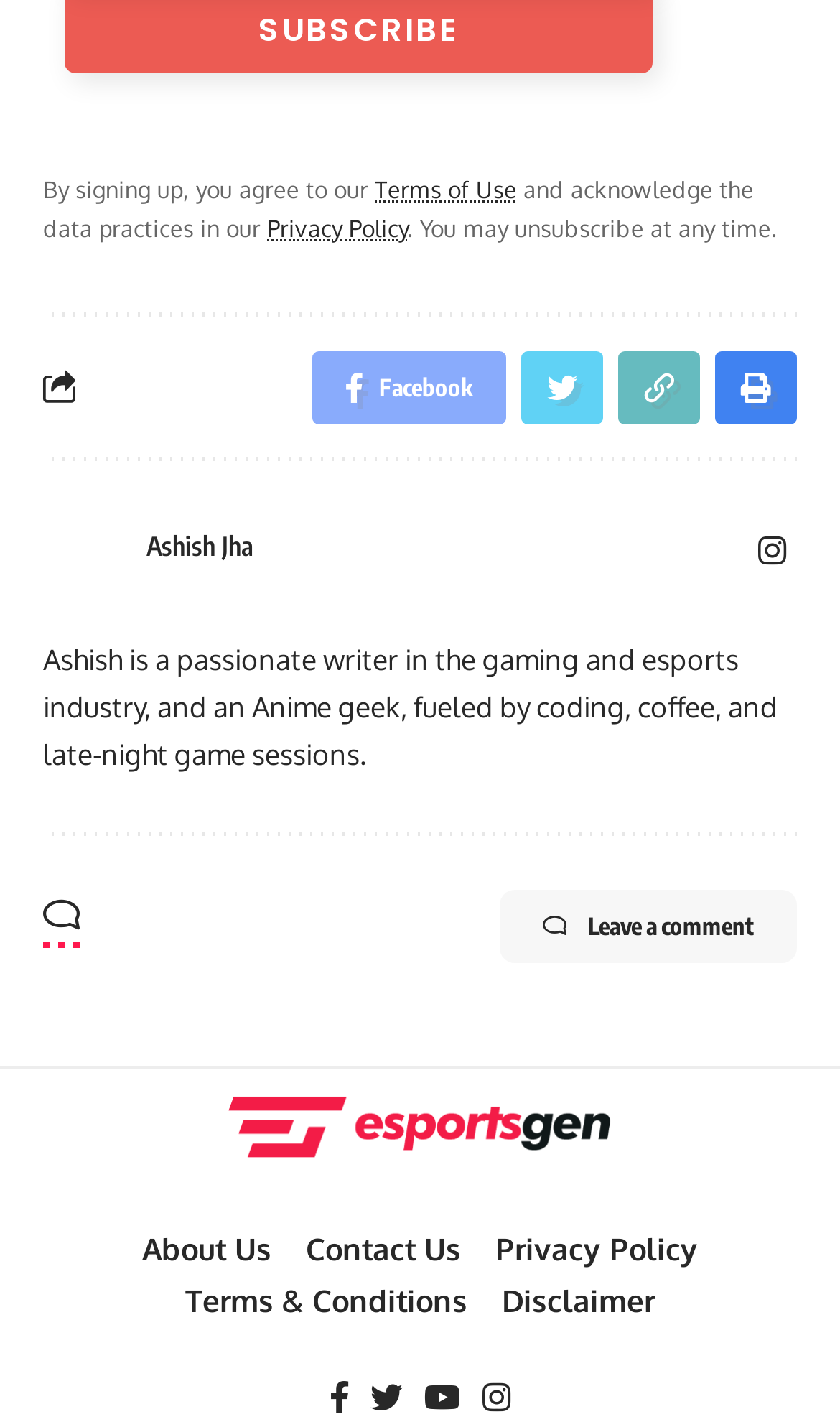Kindly provide the bounding box coordinates of the section you need to click on to fulfill the given instruction: "Leave a comment".

[0.595, 0.623, 0.949, 0.675]